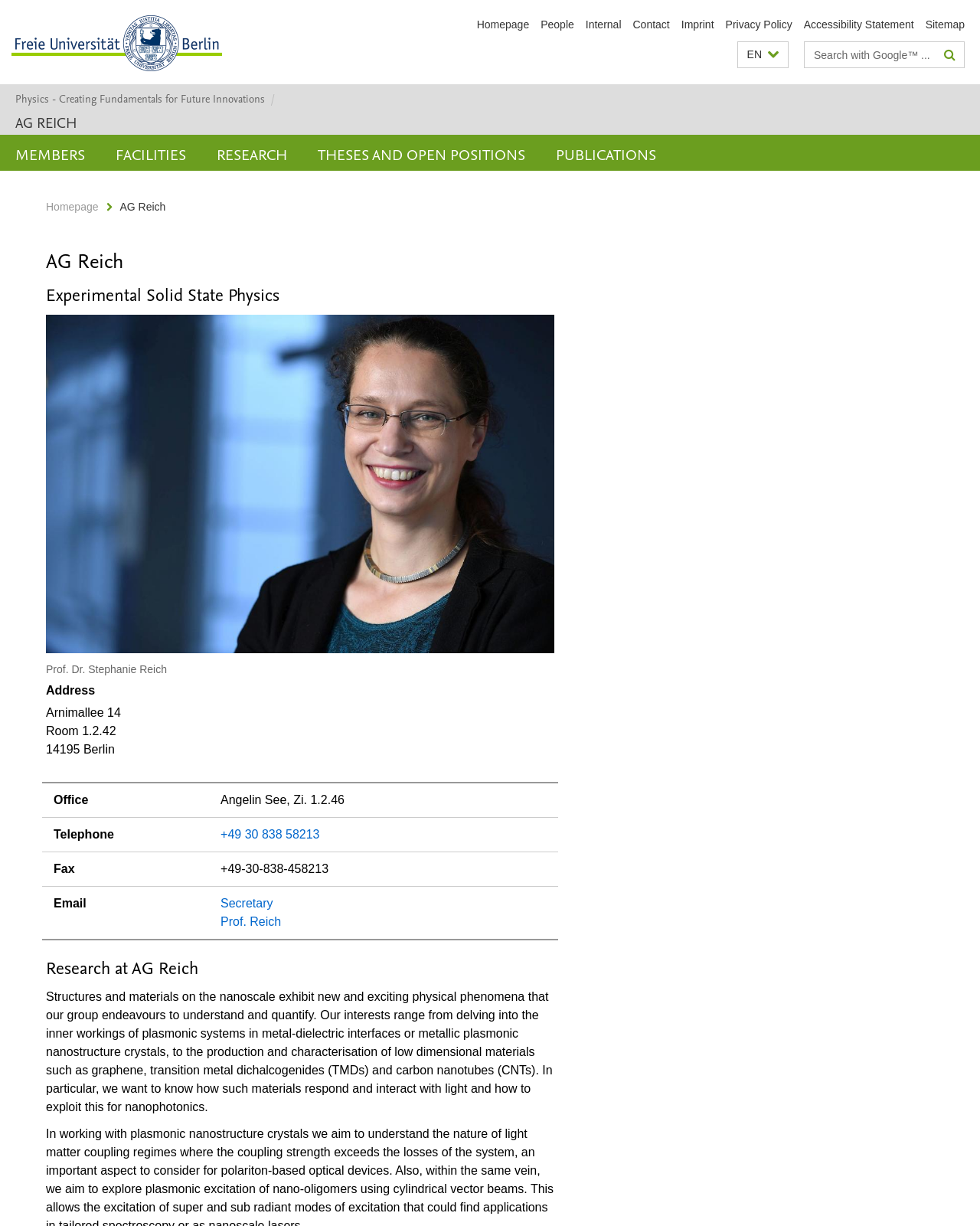What is the phone number of Prof. Dr. Stephanie Reich's office?
Look at the image and respond to the question as thoroughly as possible.

I found the phone number by looking at the text under the heading 'Office' which lists the phone number as '+49 30 838 58213'.